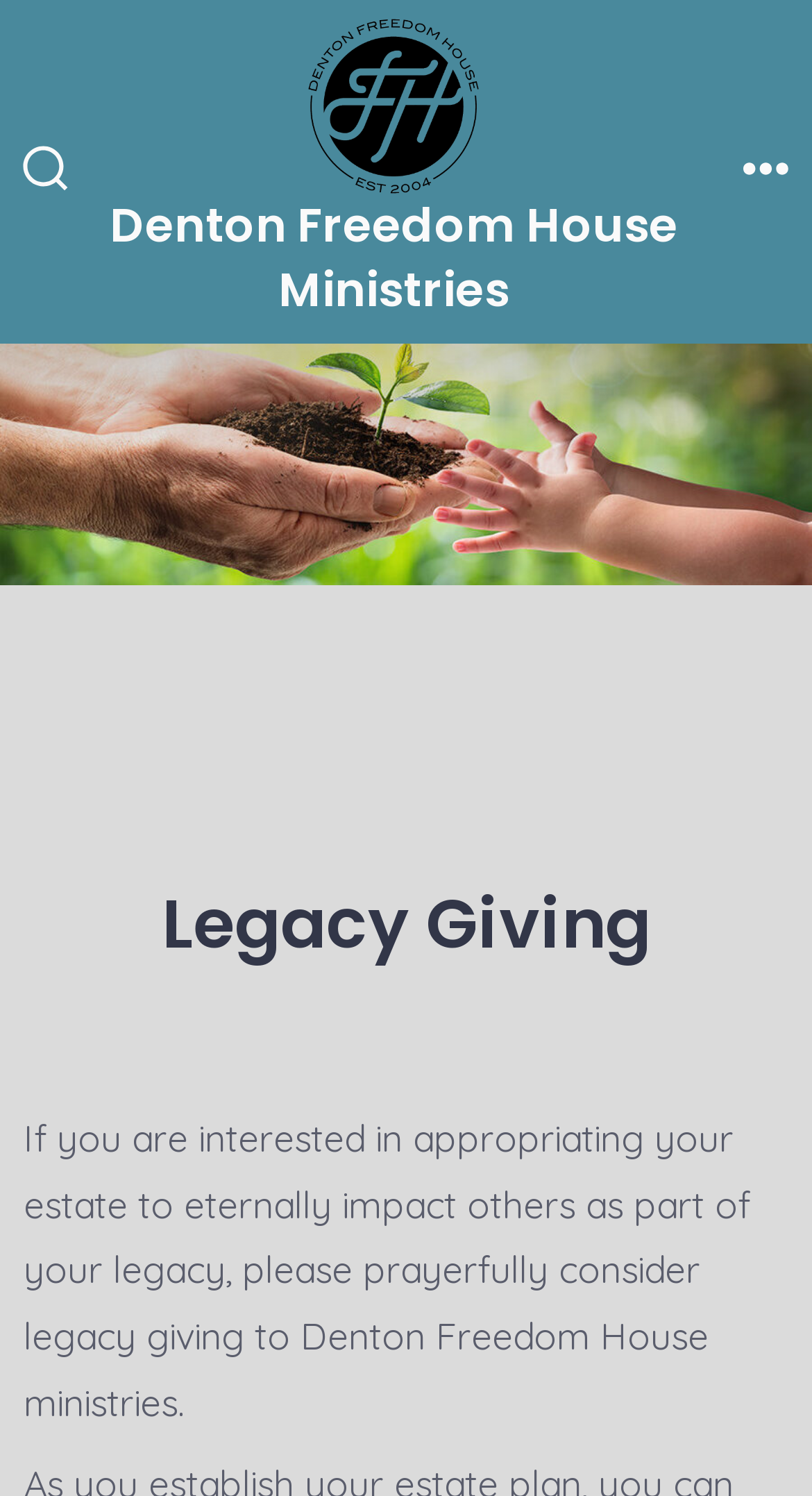Provide the bounding box coordinates of the UI element this sentence describes: "Denton Freedom House Ministries".

[0.116, 0.131, 0.853, 0.219]